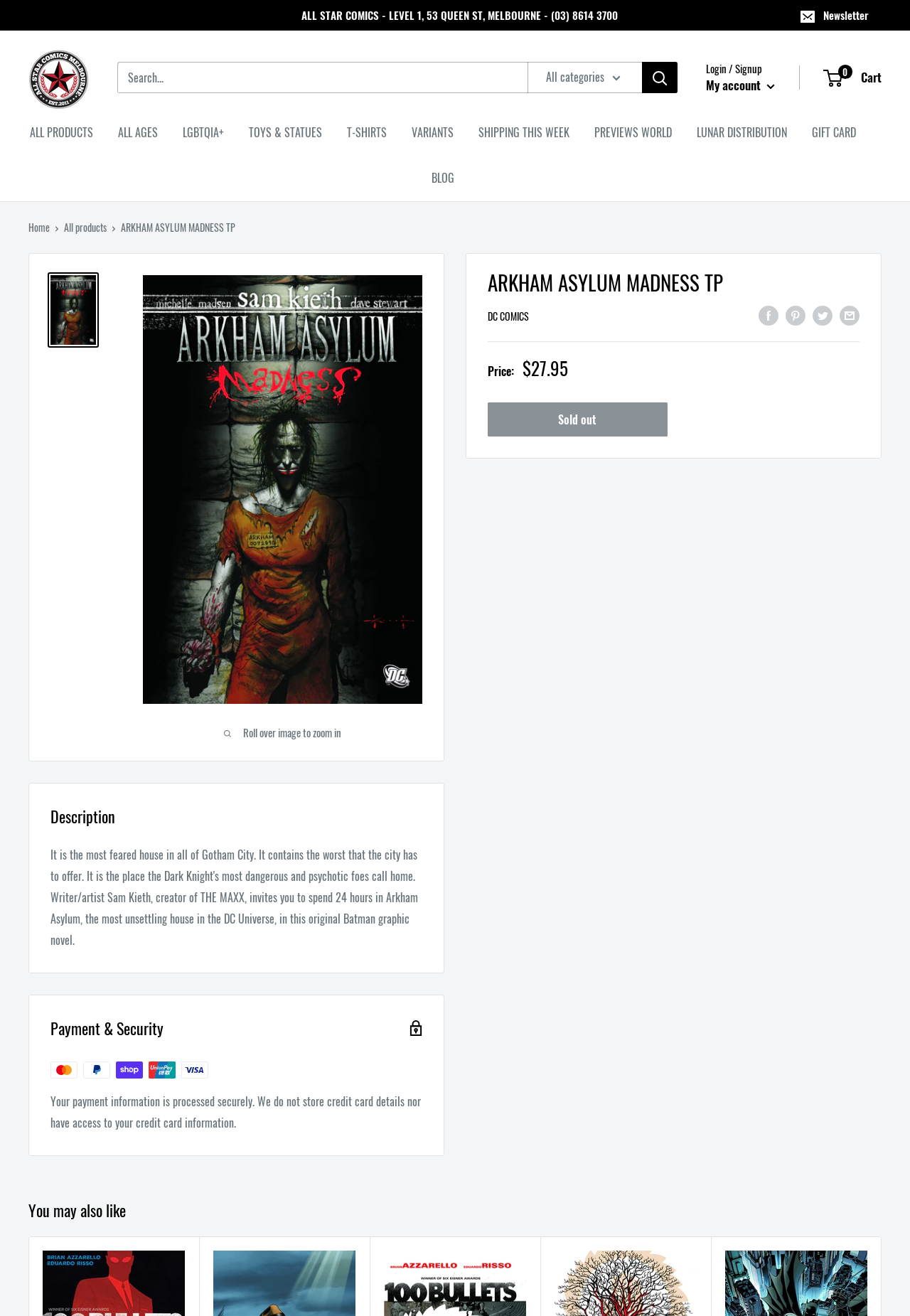What is the name of the product on this page?
Provide a detailed and well-explained answer to the question.

I found the answer by looking at the heading element with the text 'ARKHAM ASYLUM MADNESS TP' which is located above the product image.